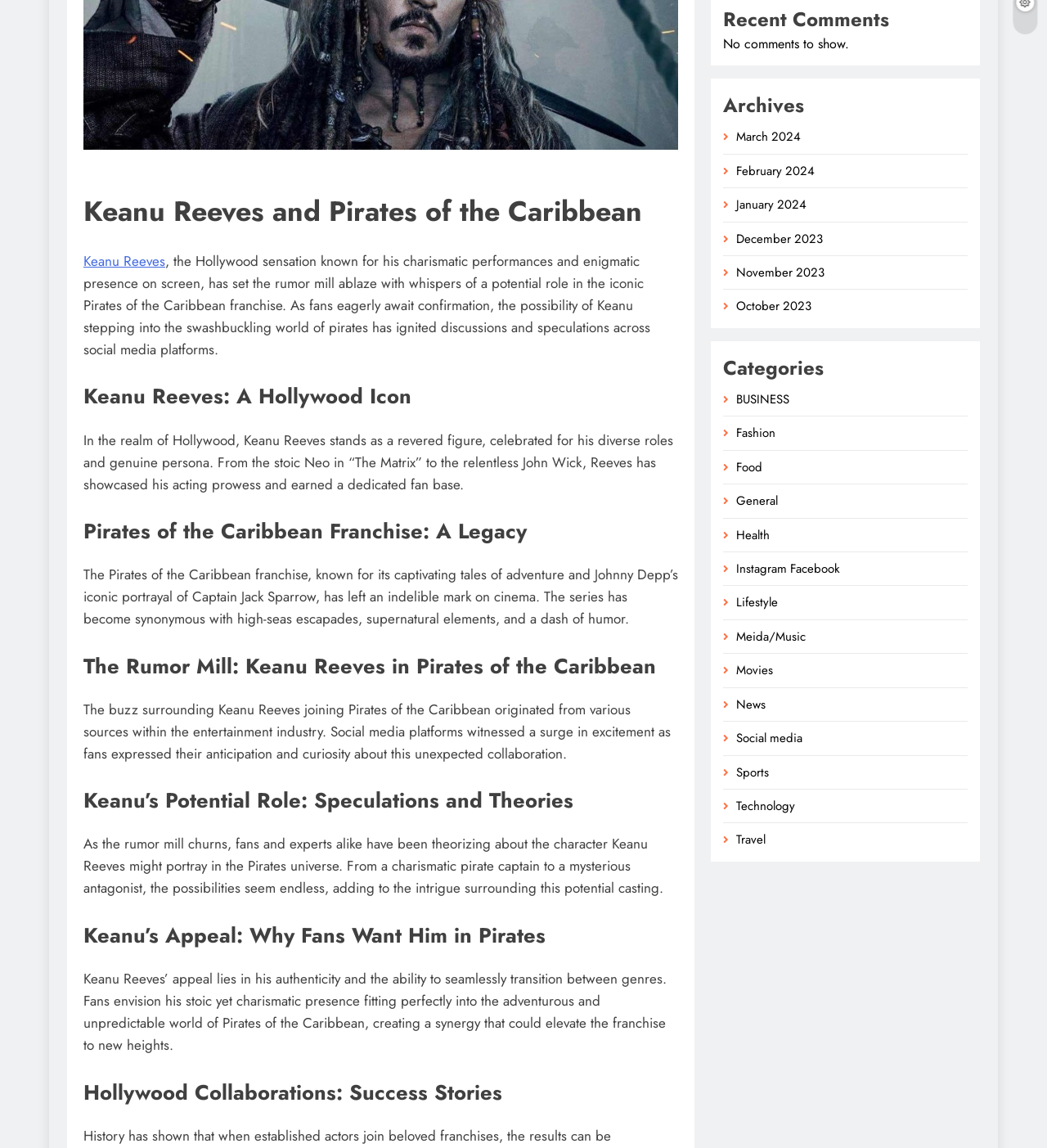Extract the bounding box for the UI element that matches this description: "Instagram Facebook".

[0.703, 0.488, 0.803, 0.503]